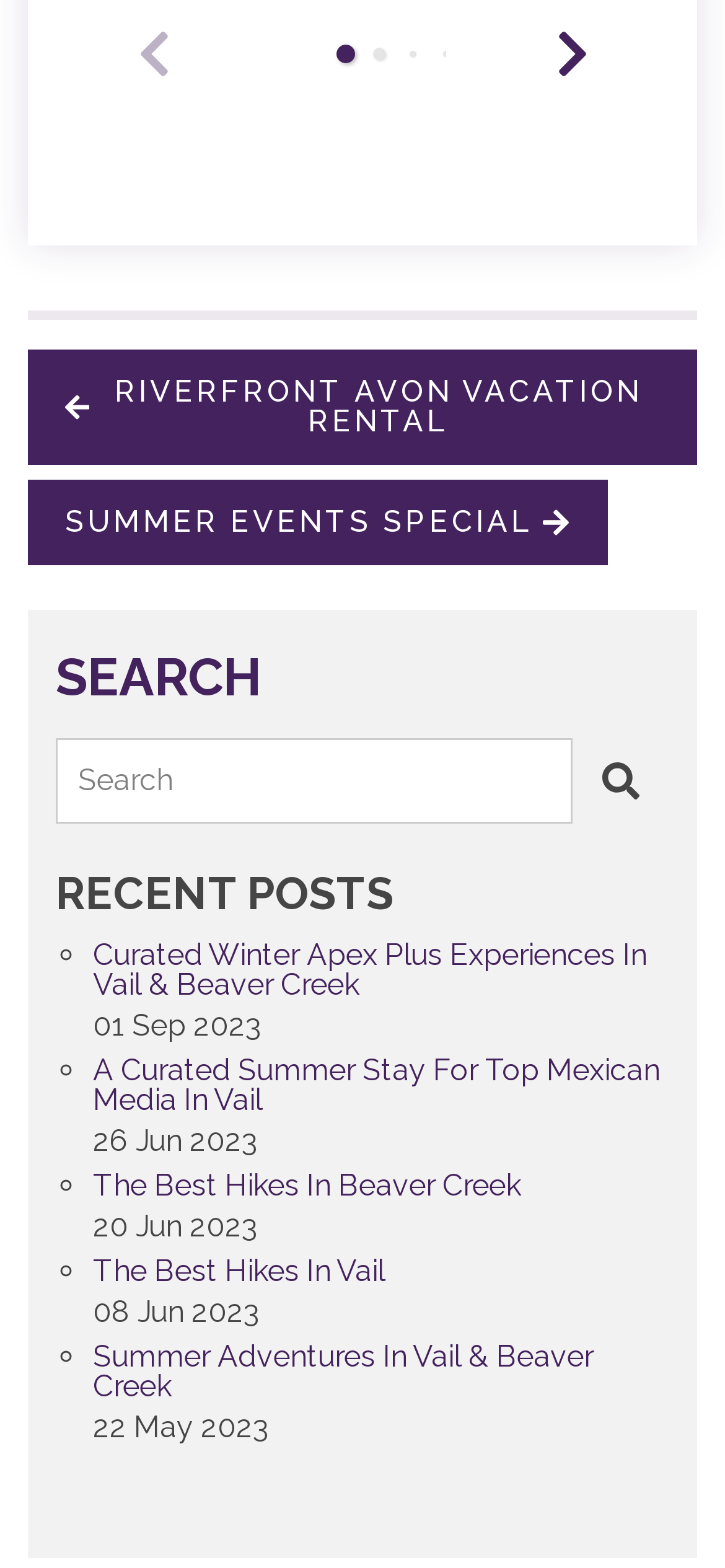Can you identify the bounding box coordinates of the clickable region needed to carry out this instruction: 'view previous post'? The coordinates should be four float numbers within the range of 0 to 1, stated as [left, top, right, bottom].

[0.038, 0.223, 0.962, 0.296]